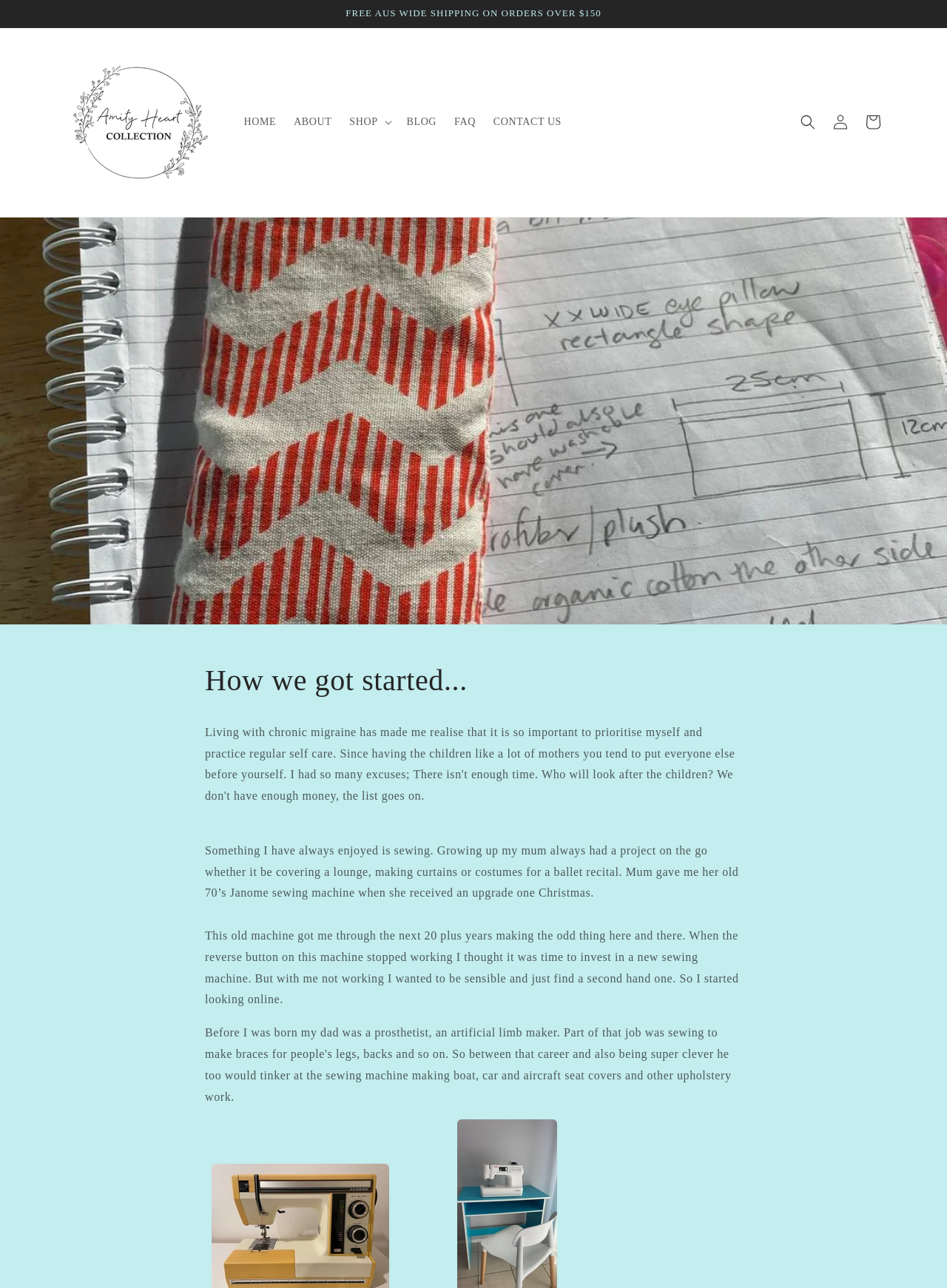Provide a single word or phrase answer to the question: 
What is the author's relationship to the person who taught them sewing?

Mother